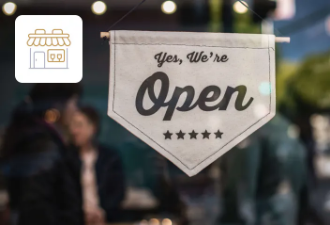Using the information shown in the image, answer the question with as much detail as possible: How many stars are beneath the banner?

The caption explicitly mentions that the banner is adorned with bold lettering and five stars beneath, which suggests a high rating or excellent service.